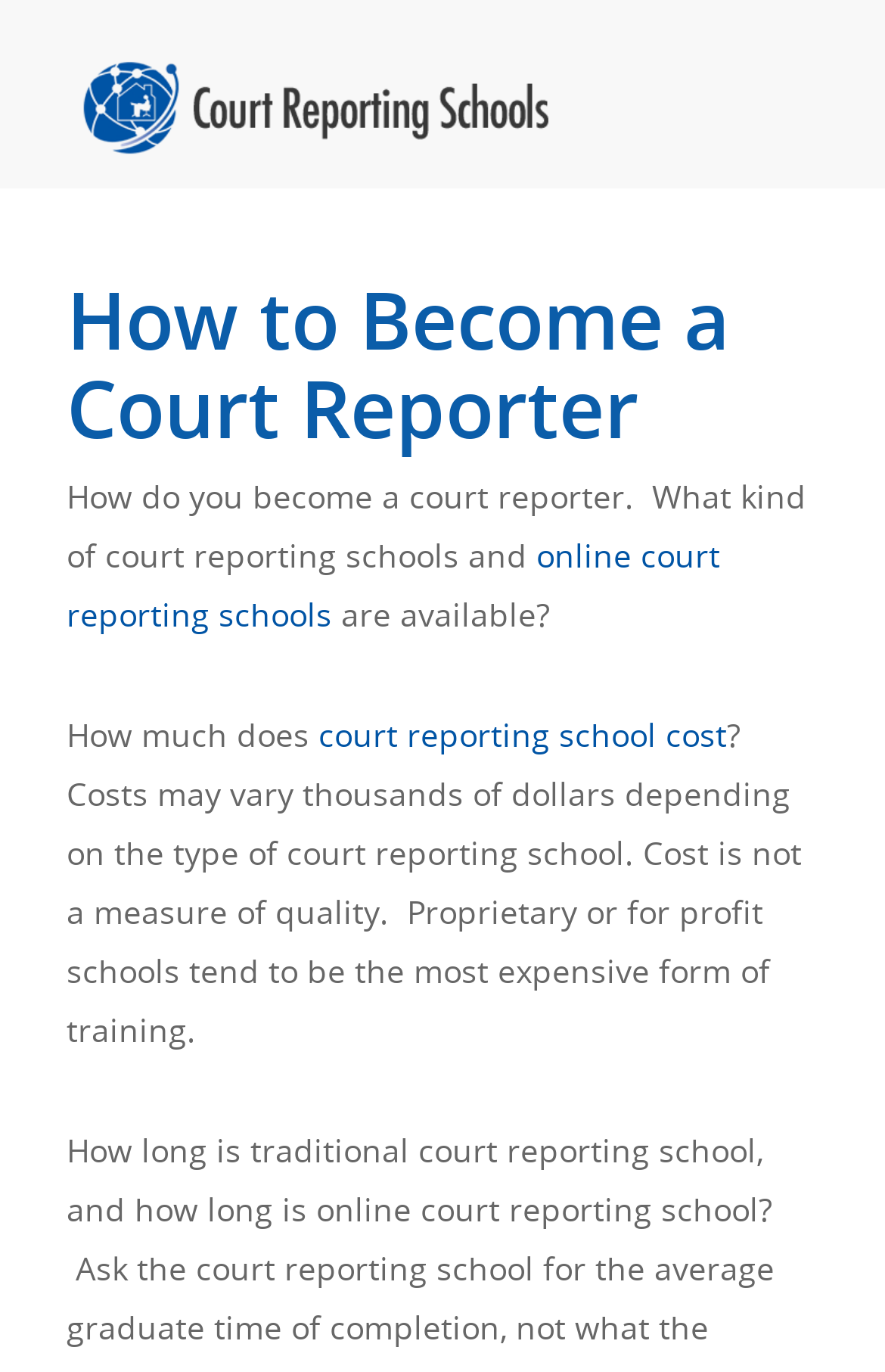What is the topic of this webpage?
Provide a detailed and well-explained answer to the question.

Based on the webpage content, it appears to be discussing how to become a court reporter and the various aspects of court reporting schools, including their costs and types.